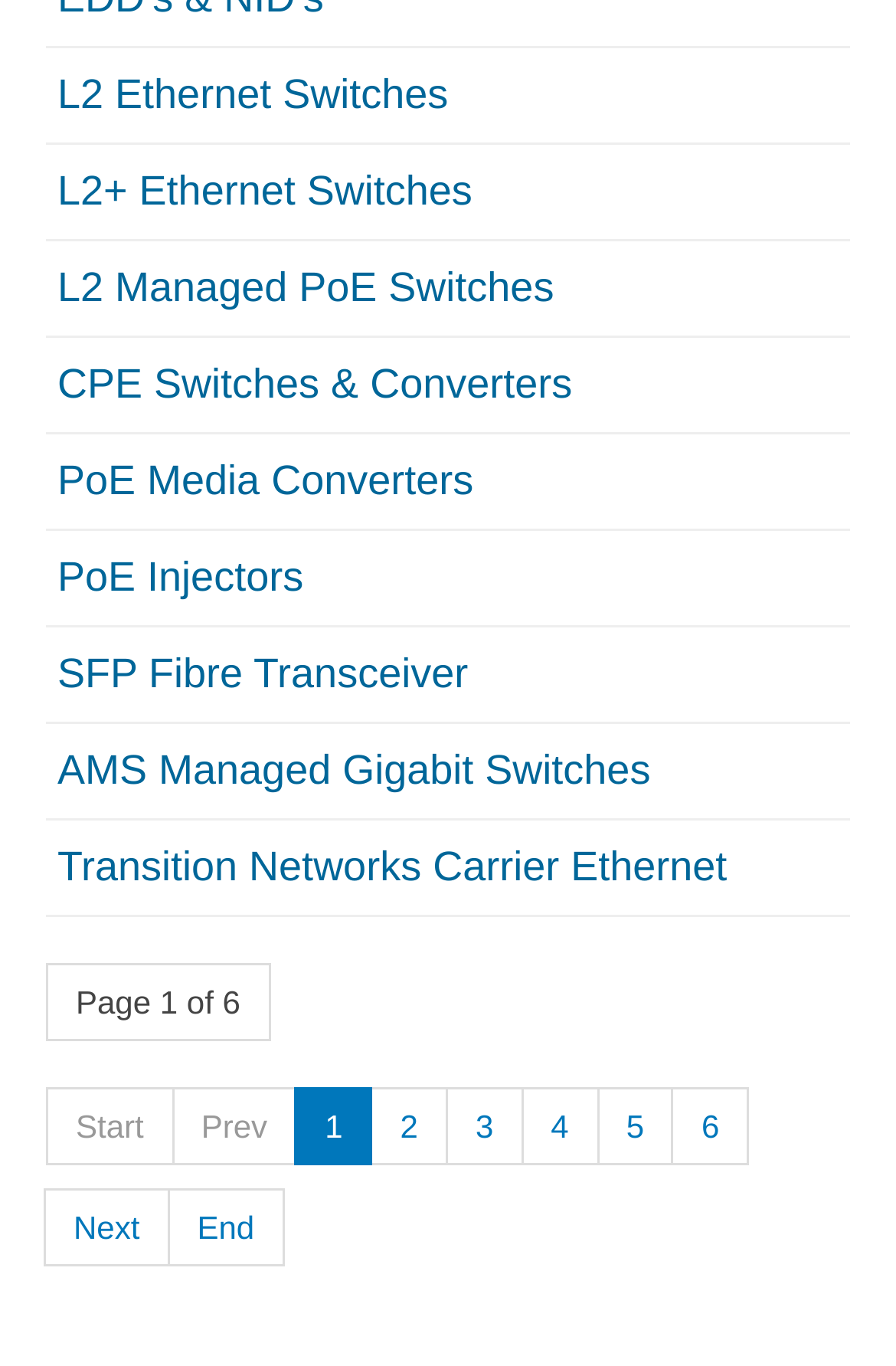Please identify the bounding box coordinates of the element's region that needs to be clicked to fulfill the following instruction: "View PoE Media Converters". The bounding box coordinates should consist of four float numbers between 0 and 1, i.e., [left, top, right, bottom].

[0.064, 0.335, 0.528, 0.368]